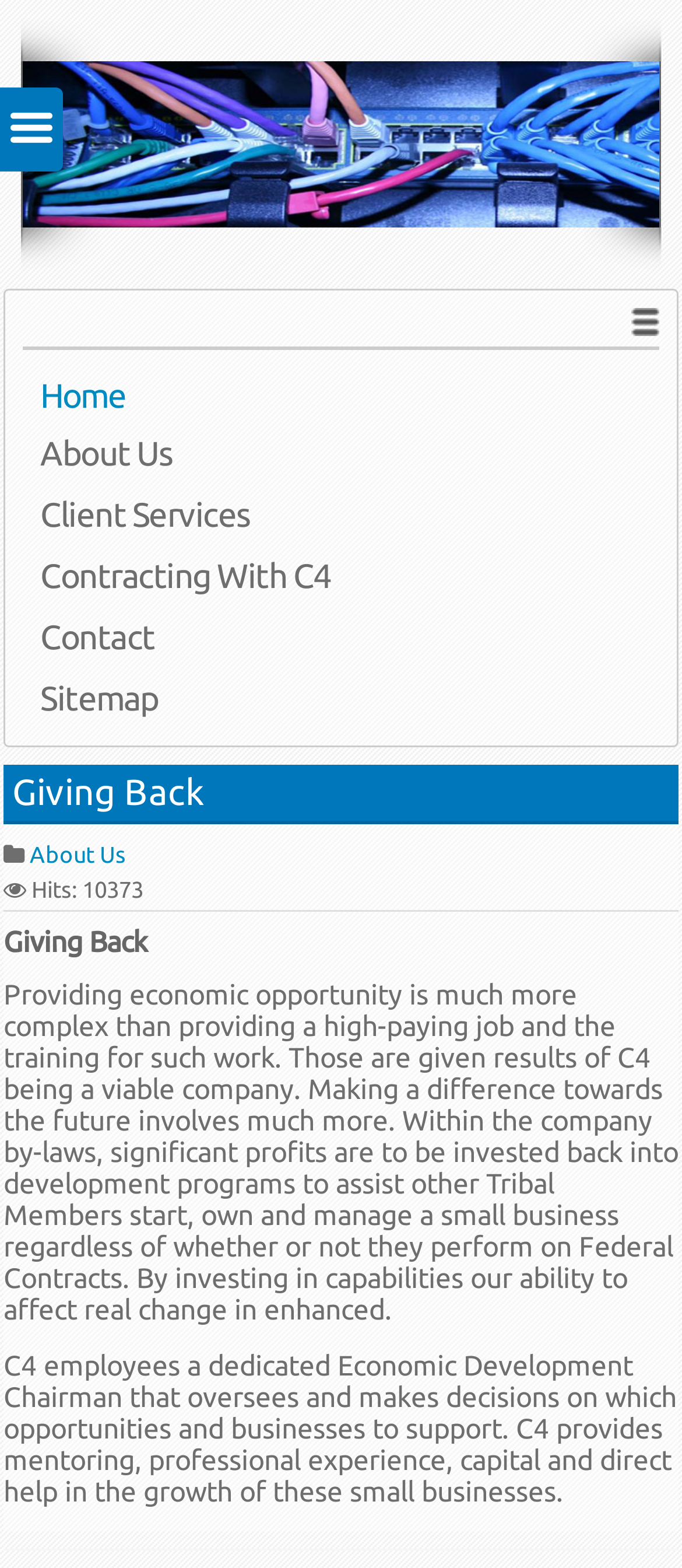Locate the bounding box coordinates of the UI element described by: "1". The bounding box coordinates should consist of four float numbers between 0 and 1, i.e., [left, top, right, bottom].

None